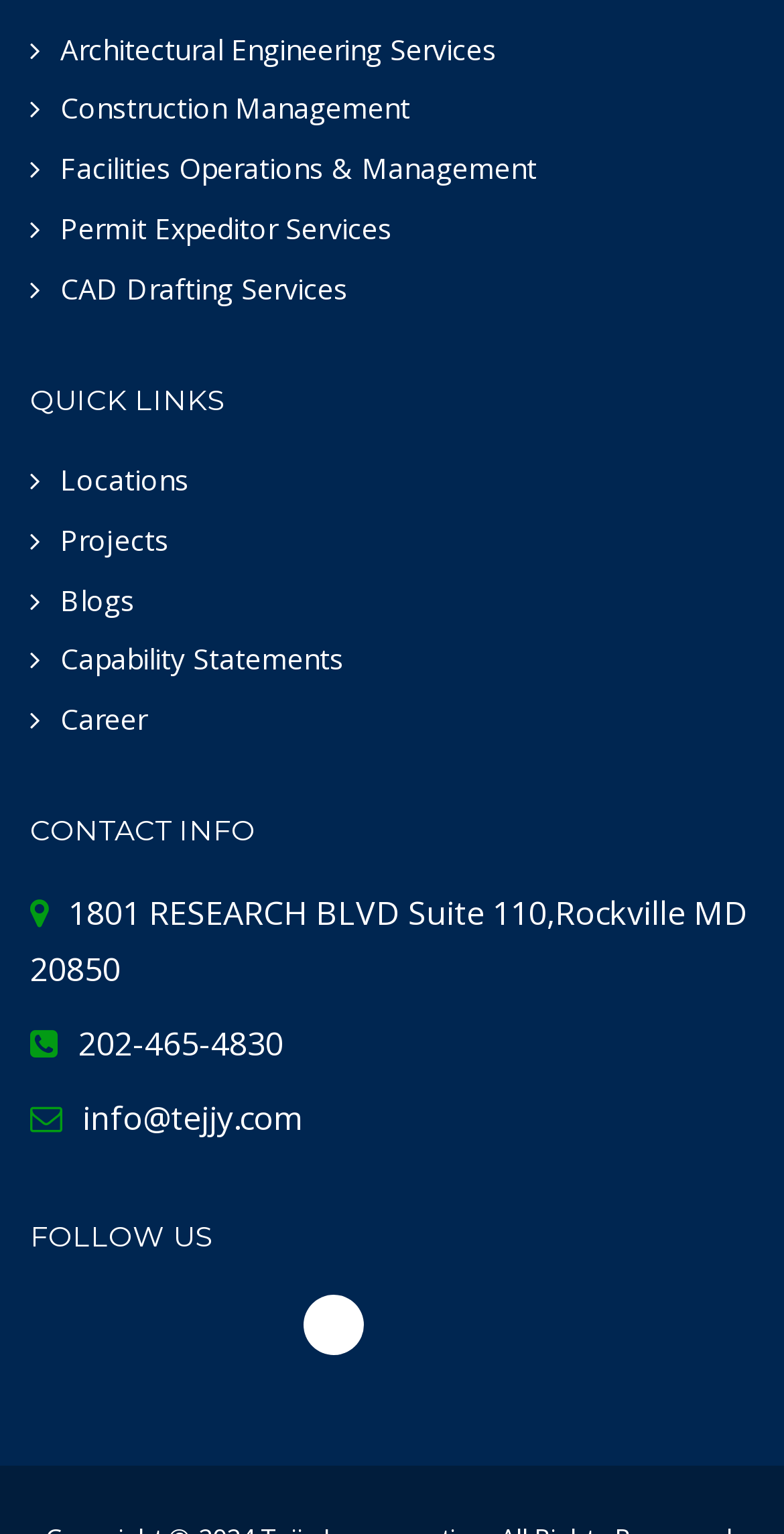Please identify the coordinates of the bounding box for the clickable region that will accomplish this instruction: "Click on Architectural Engineering Services".

[0.038, 0.019, 0.633, 0.044]